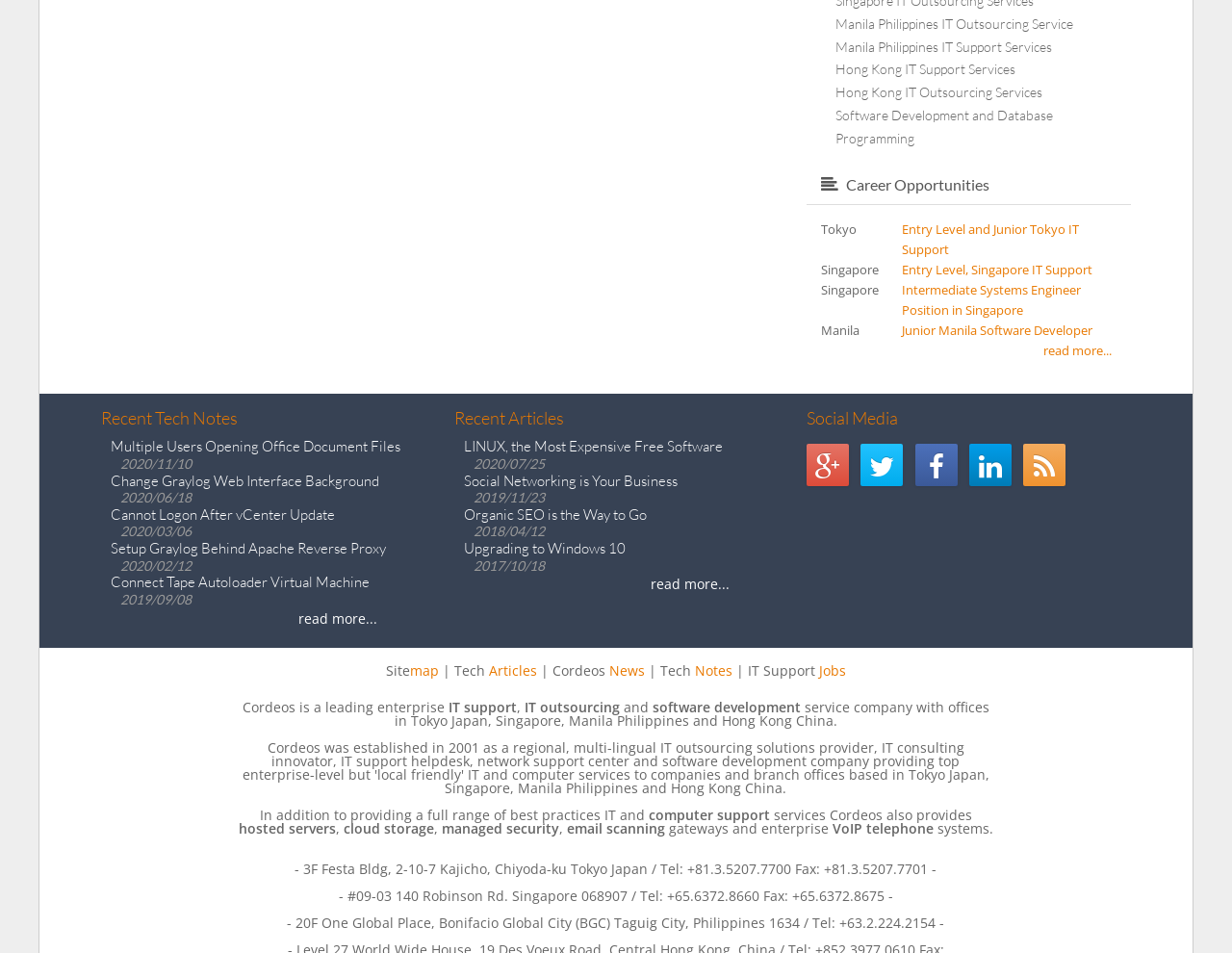Please determine the bounding box coordinates for the UI element described as: "read more...".

[0.528, 0.603, 0.592, 0.623]